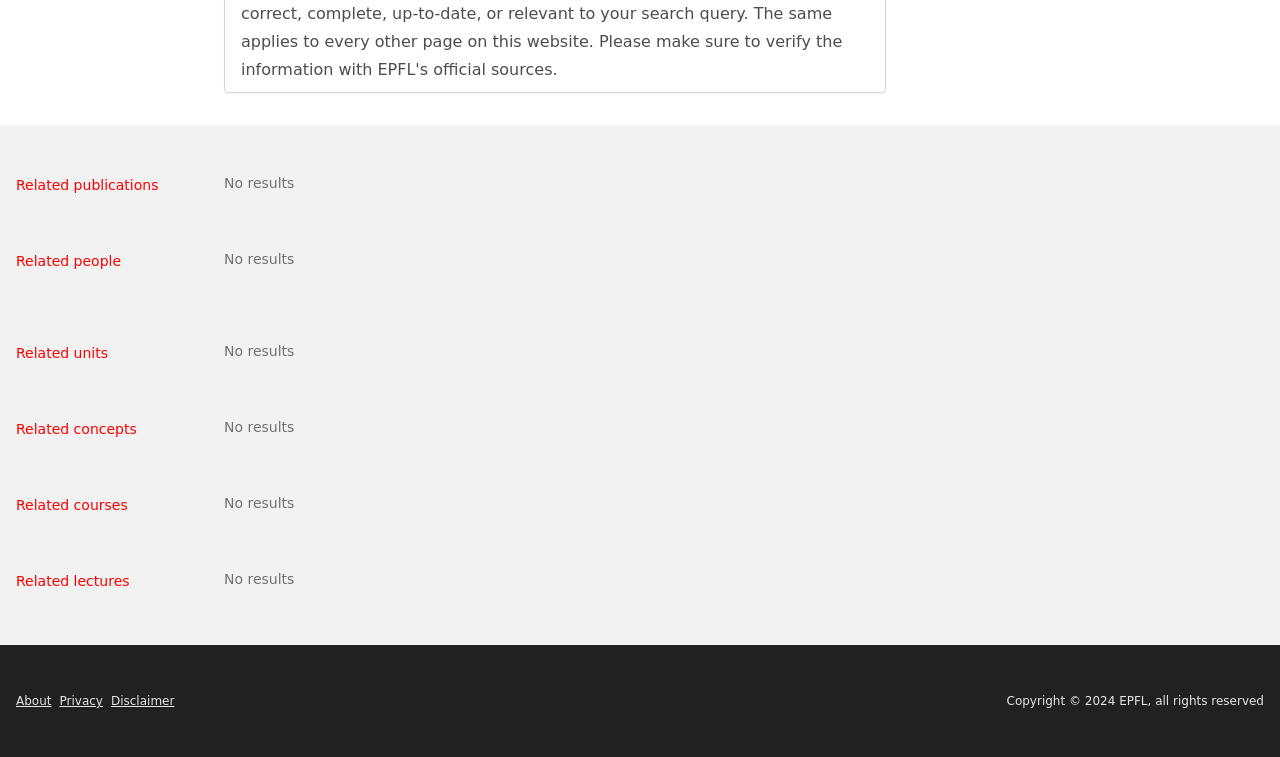Please provide the bounding box coordinate of the region that matches the element description: Privacy. Coordinates should be in the format (top-left x, top-left y, bottom-right x, bottom-right y) and all values should be between 0 and 1.

[0.046, 0.917, 0.08, 0.935]